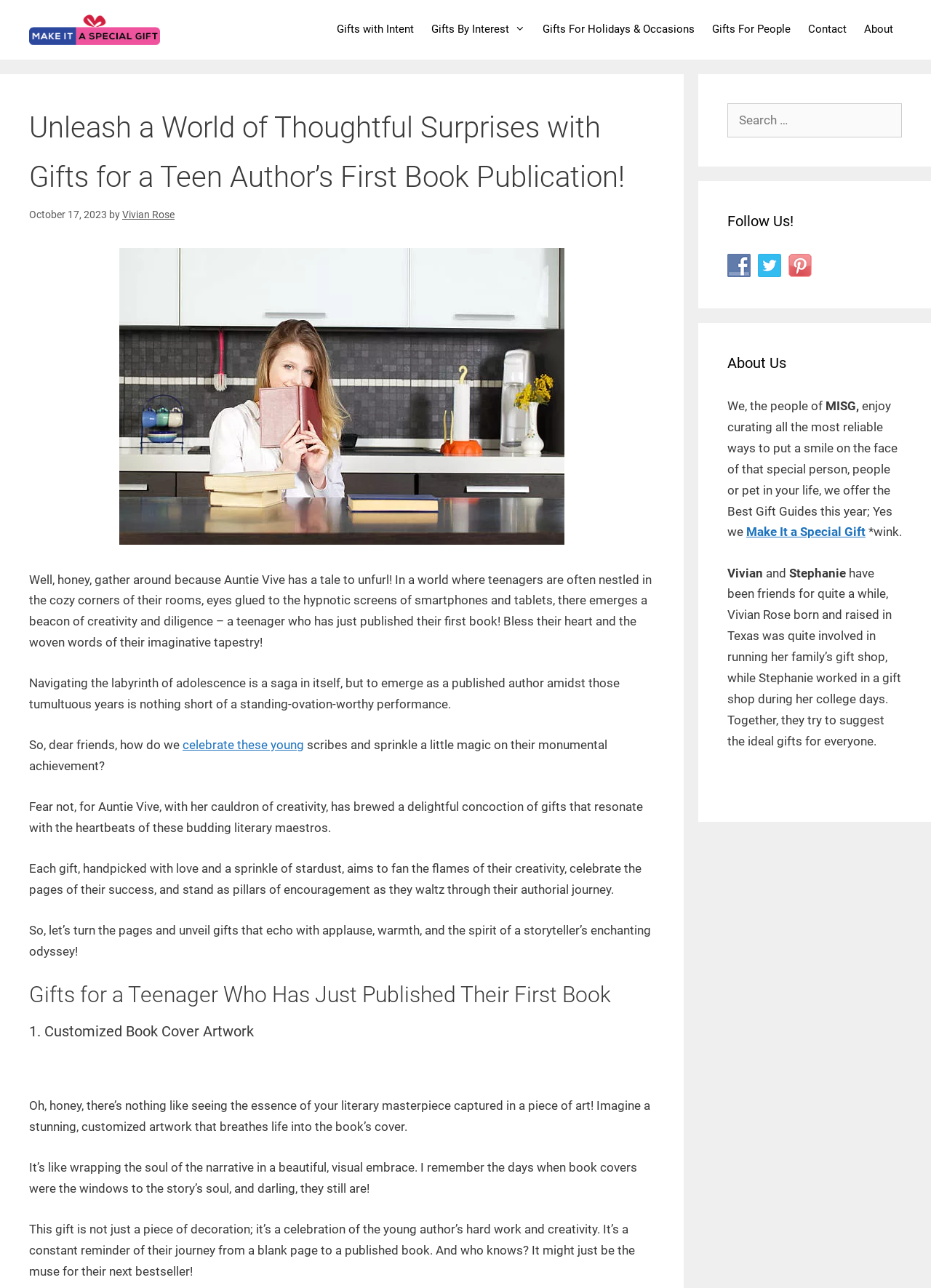Return the bounding box coordinates of the UI element that corresponds to this description: "Gifts By Interest". The coordinates must be given as four float numbers in the range of 0 and 1, [left, top, right, bottom].

[0.454, 0.011, 0.573, 0.034]